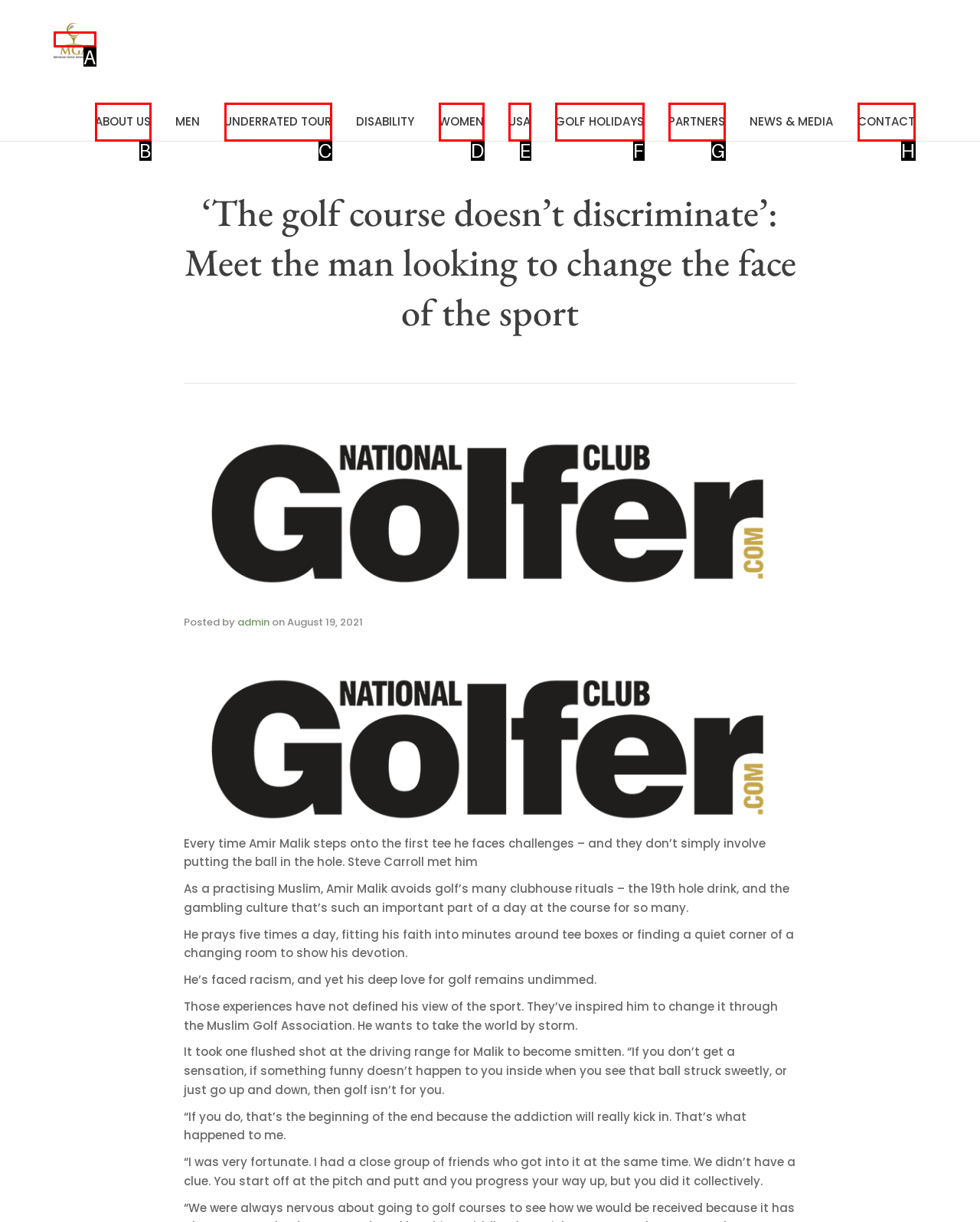Identify the letter of the UI element that fits the description: Golf Holidays
Respond with the letter of the option directly.

F